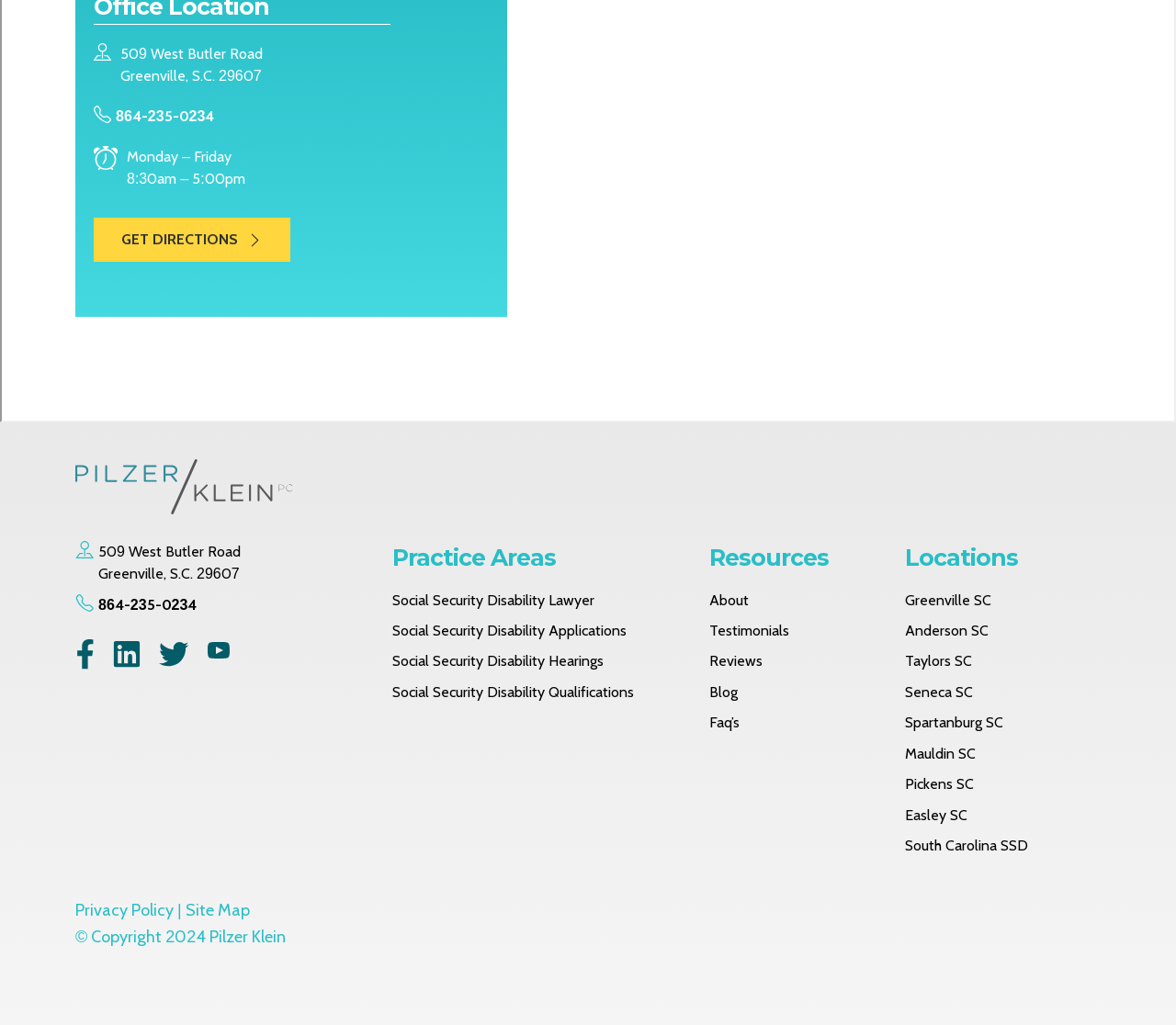Determine the bounding box coordinates of the clickable region to execute the instruction: "Call the phone number". The coordinates should be four float numbers between 0 and 1, denoted as [left, top, right, bottom].

[0.08, 0.103, 0.332, 0.125]